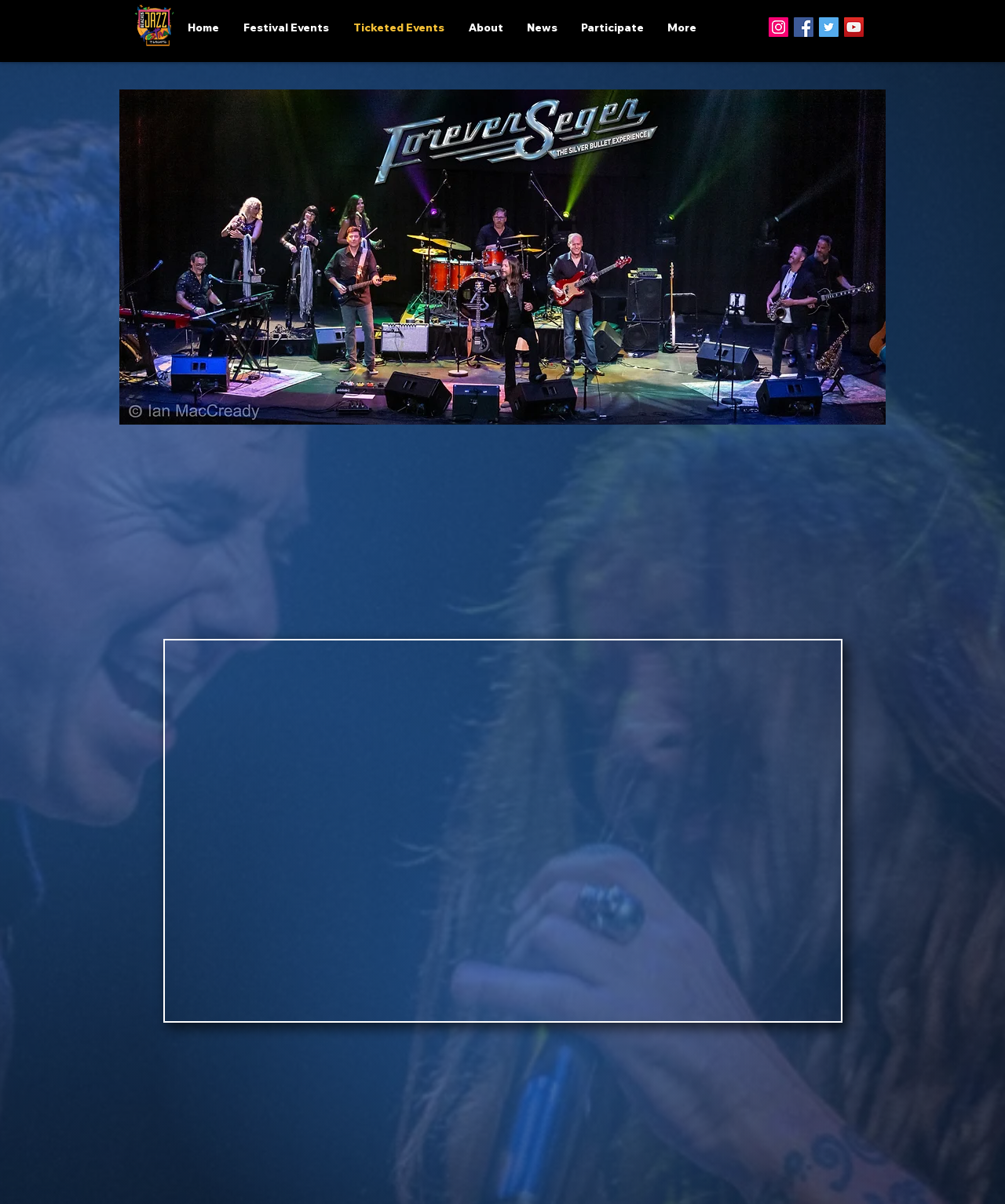How many social media links are available?
Please give a detailed answer to the question using the information shown in the image.

I counted the number of link elements under the 'Social Bar' list element, which are Instagram, Facebook, Twitter, and YouTube, totaling 4 social media links.